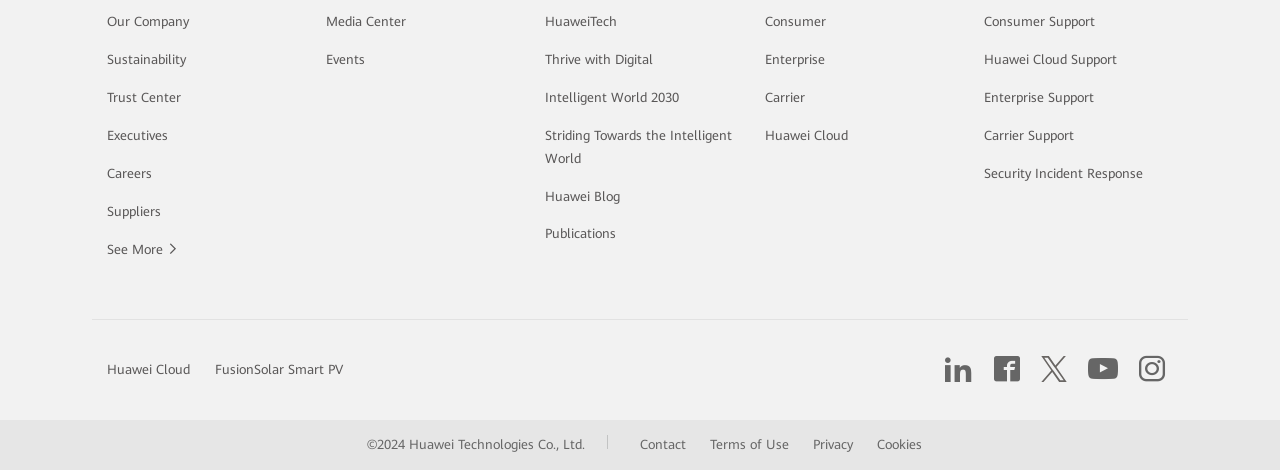Please specify the bounding box coordinates of the region to click in order to perform the following instruction: "Learn about Huawei Cloud".

[0.597, 0.272, 0.662, 0.304]